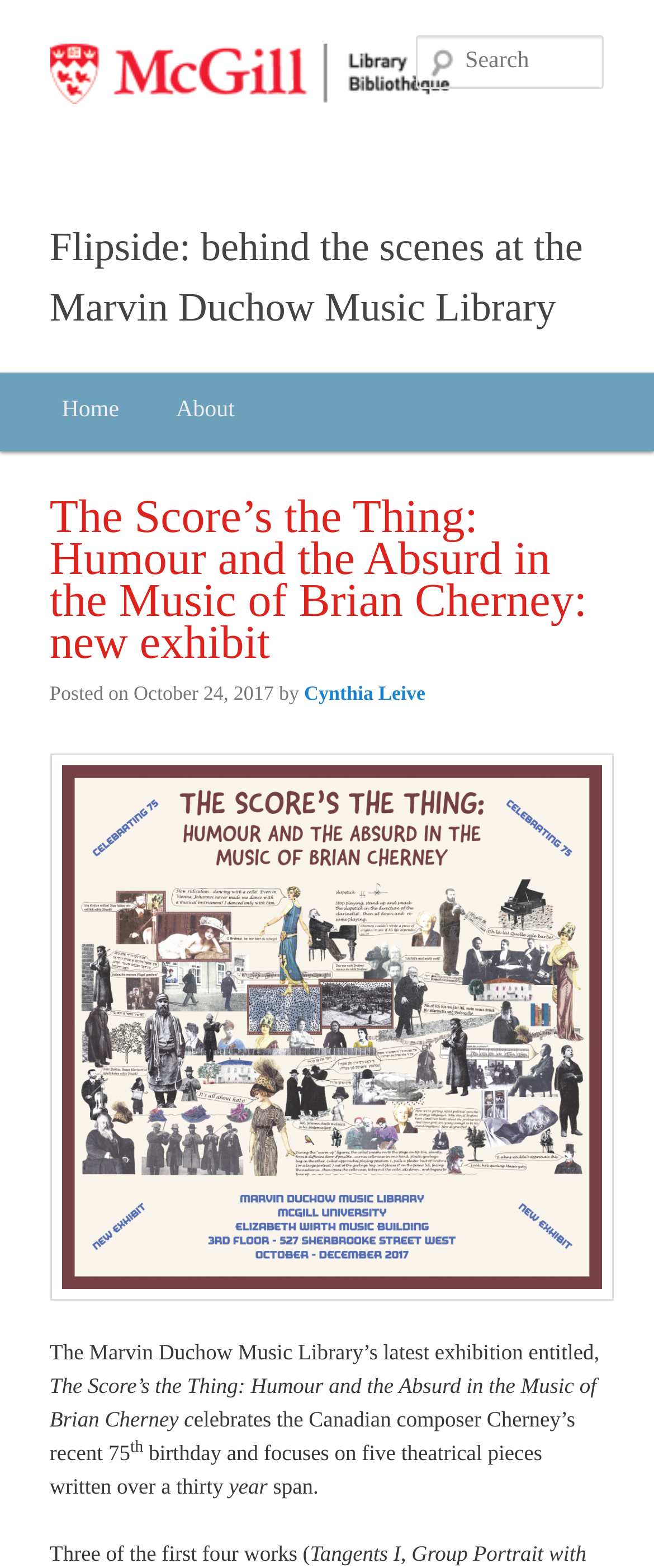Answer in one word or a short phrase: 
Who posted the exhibition?

Cynthia Leive